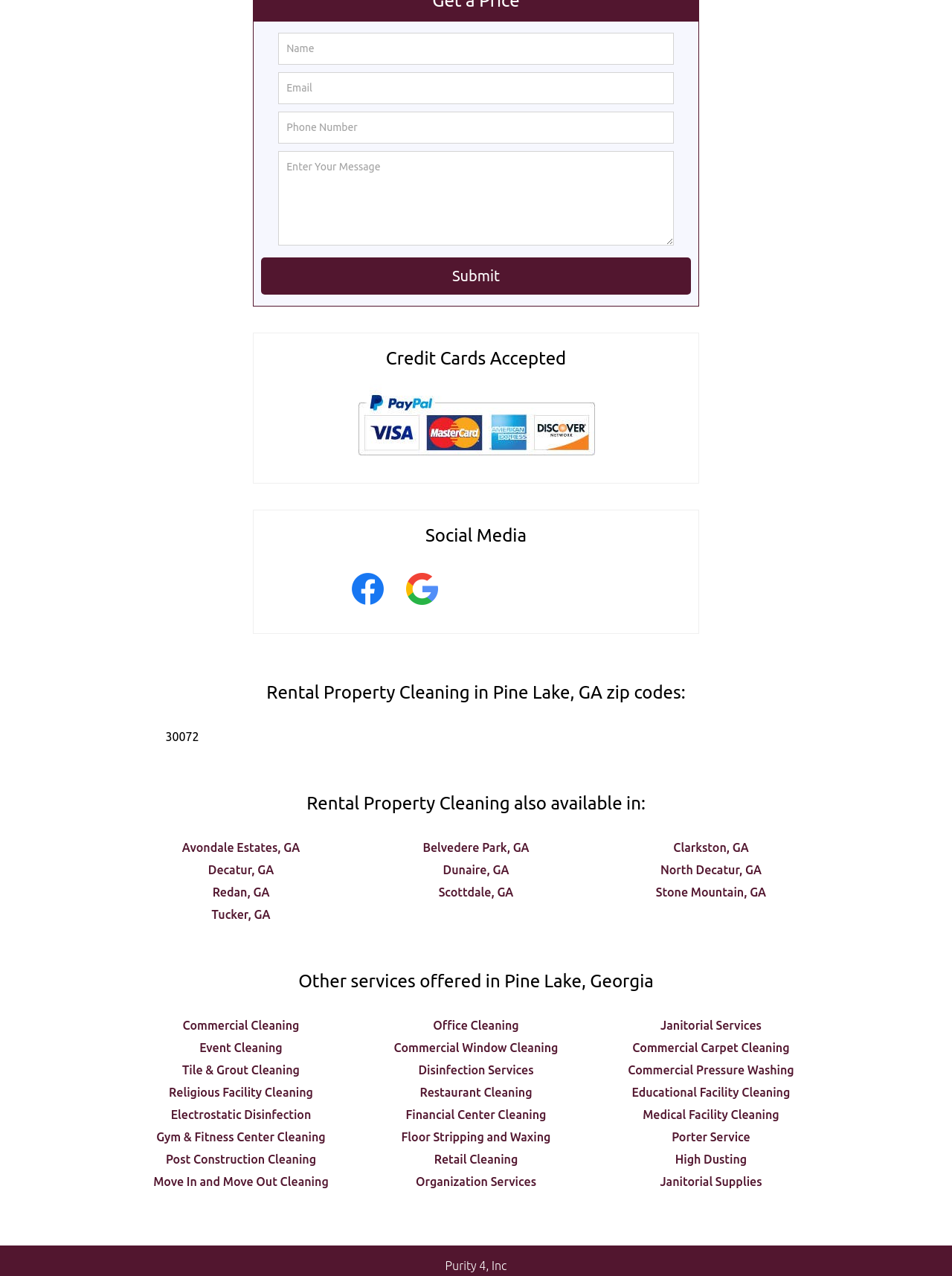Based on the element description: "Gym & Fitness Center Cleaning", identify the UI element and provide its bounding box coordinates. Use four float numbers between 0 and 1, [left, top, right, bottom].

[0.164, 0.886, 0.342, 0.896]